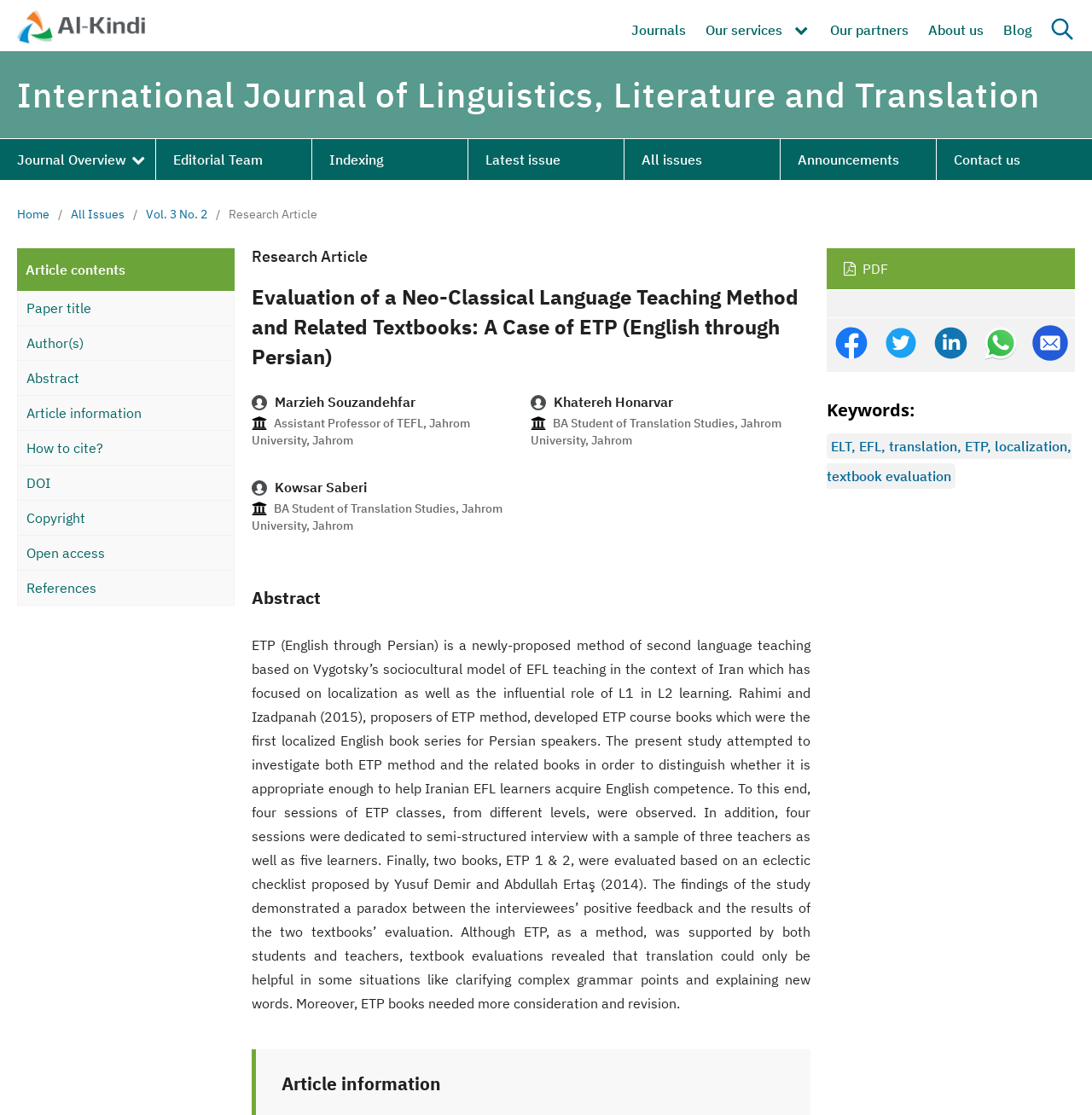Indicate the bounding box coordinates of the element that needs to be clicked to satisfy the following instruction: "Click on 'About Us'". The coordinates should be four float numbers between 0 and 1, i.e., [left, top, right, bottom].

None